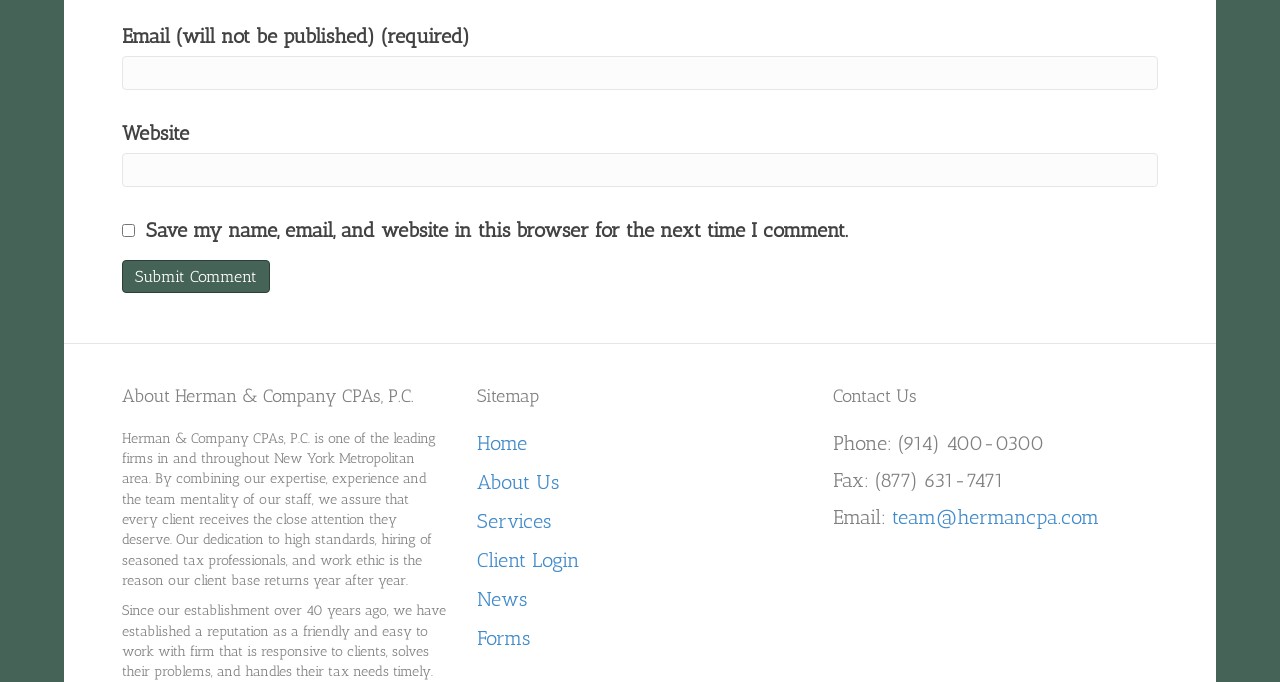What is the purpose of the checkbox?
Look at the image and respond to the question as thoroughly as possible.

I found the purpose of the checkbox by reading the static text 'Save my name, email, and website in this browser for the next time I comment.' which is located next to the checkbox.